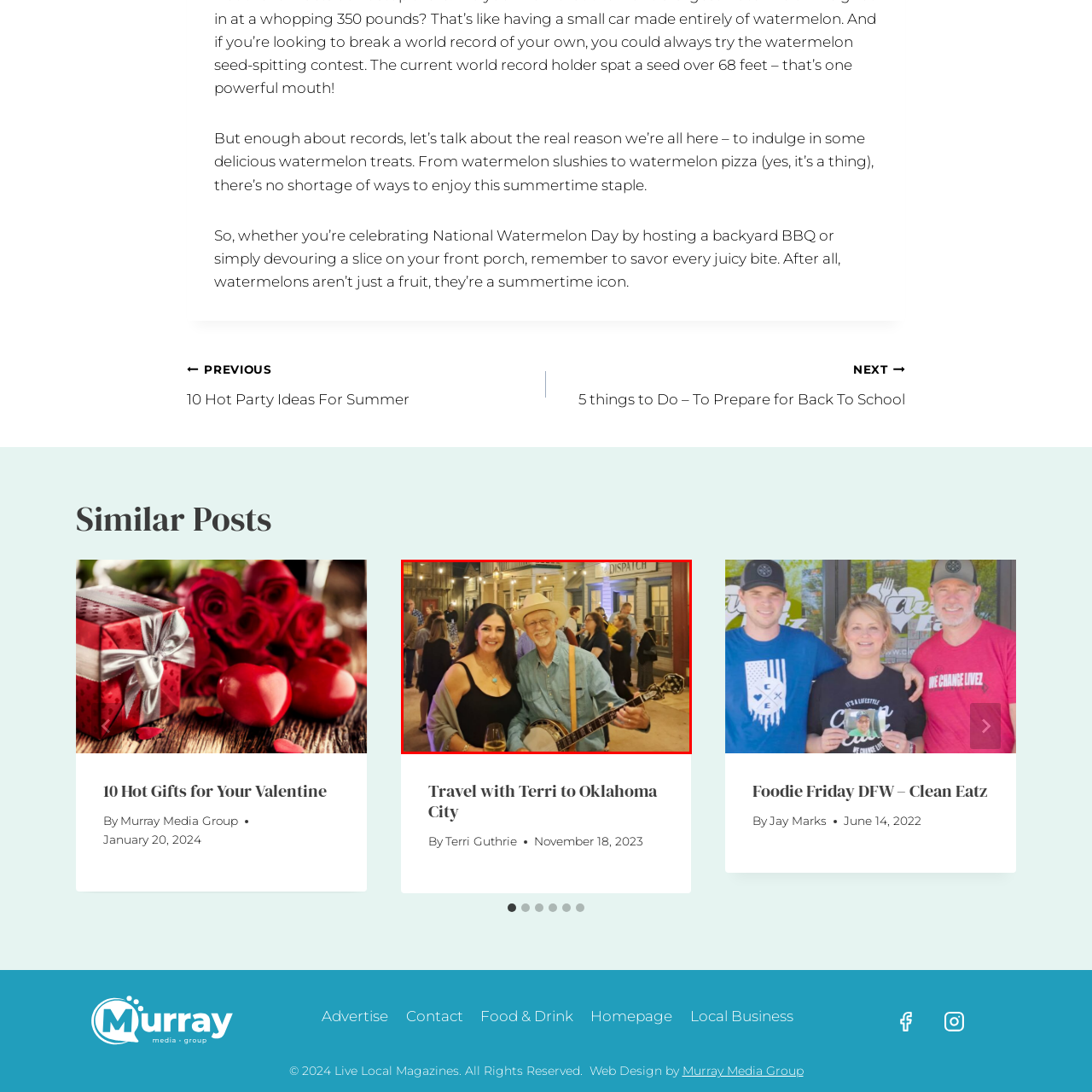Offer a detailed caption for the image that is surrounded by the red border.

At a lively evening event set in a charming outdoor venue, a woman and a man pose together, radiating joy and camaraderie. The woman, dressed in an elegant black top, holds a glass of what appears to be white wine, hinting at a celebratory atmosphere. She smiles warmly at the camera, showcasing her confident and engaging presence. Beside her, the man, wearing a cowboy hat and a light blue shirt, strums a banjo, adding a musical flair to the moment. His genuine smile highlights the fun and relaxed vibe of the gathering. In the background, a crowd of guests mingles, and colorful lights twinkle, further emphasizing the festive setting where music, laughter, and good company abound.